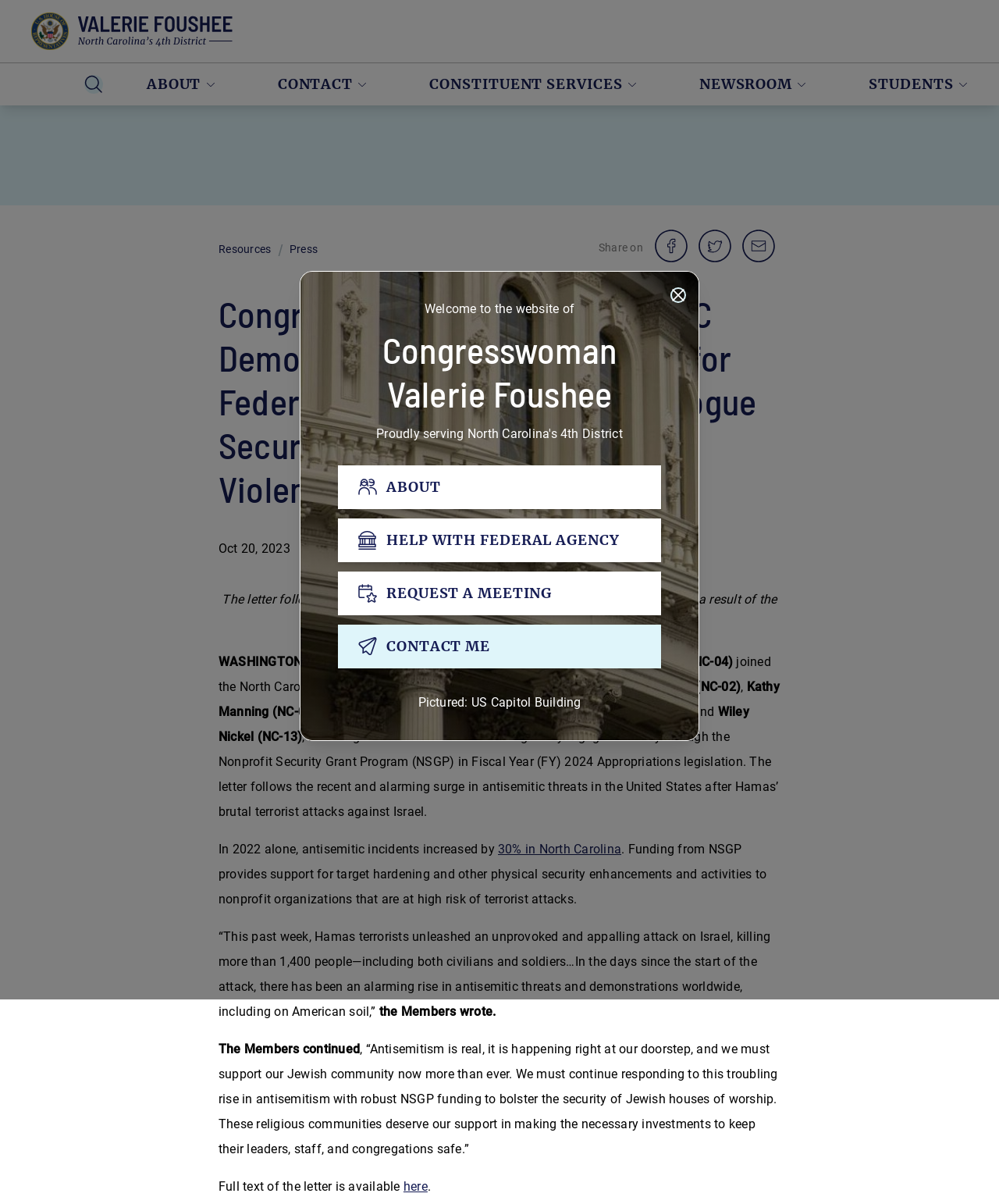Please determine the bounding box coordinates of the element's region to click in order to carry out the following instruction: "View the newsroom". The coordinates should be four float numbers between 0 and 1, i.e., [left, top, right, bottom].

[0.669, 0.053, 0.839, 0.088]